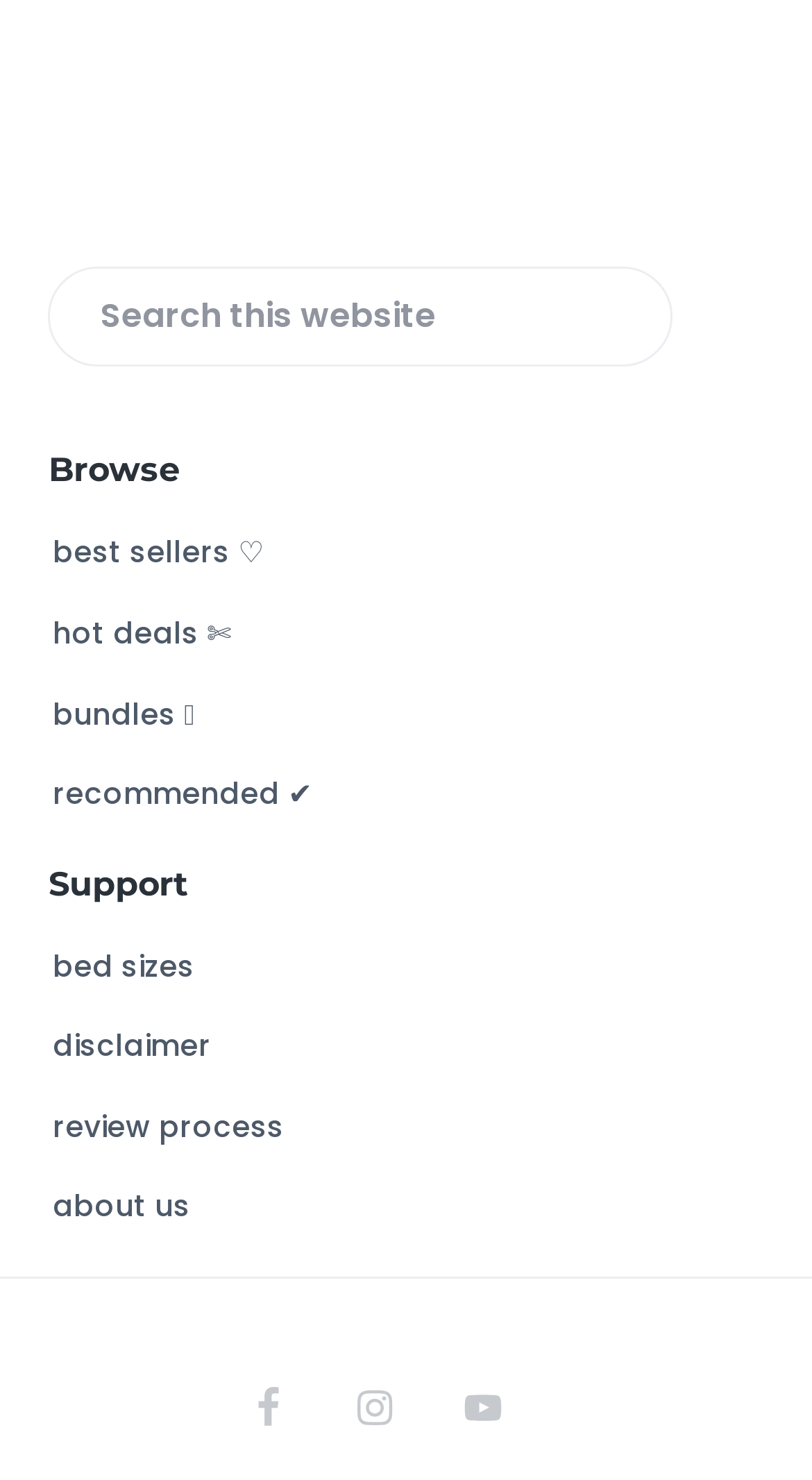Determine the bounding box coordinates of the UI element described below. Use the format (top-left x, top-left y, bottom-right x, bottom-right y) with floating point numbers between 0 and 1: disclaimer

[0.065, 0.691, 0.26, 0.723]